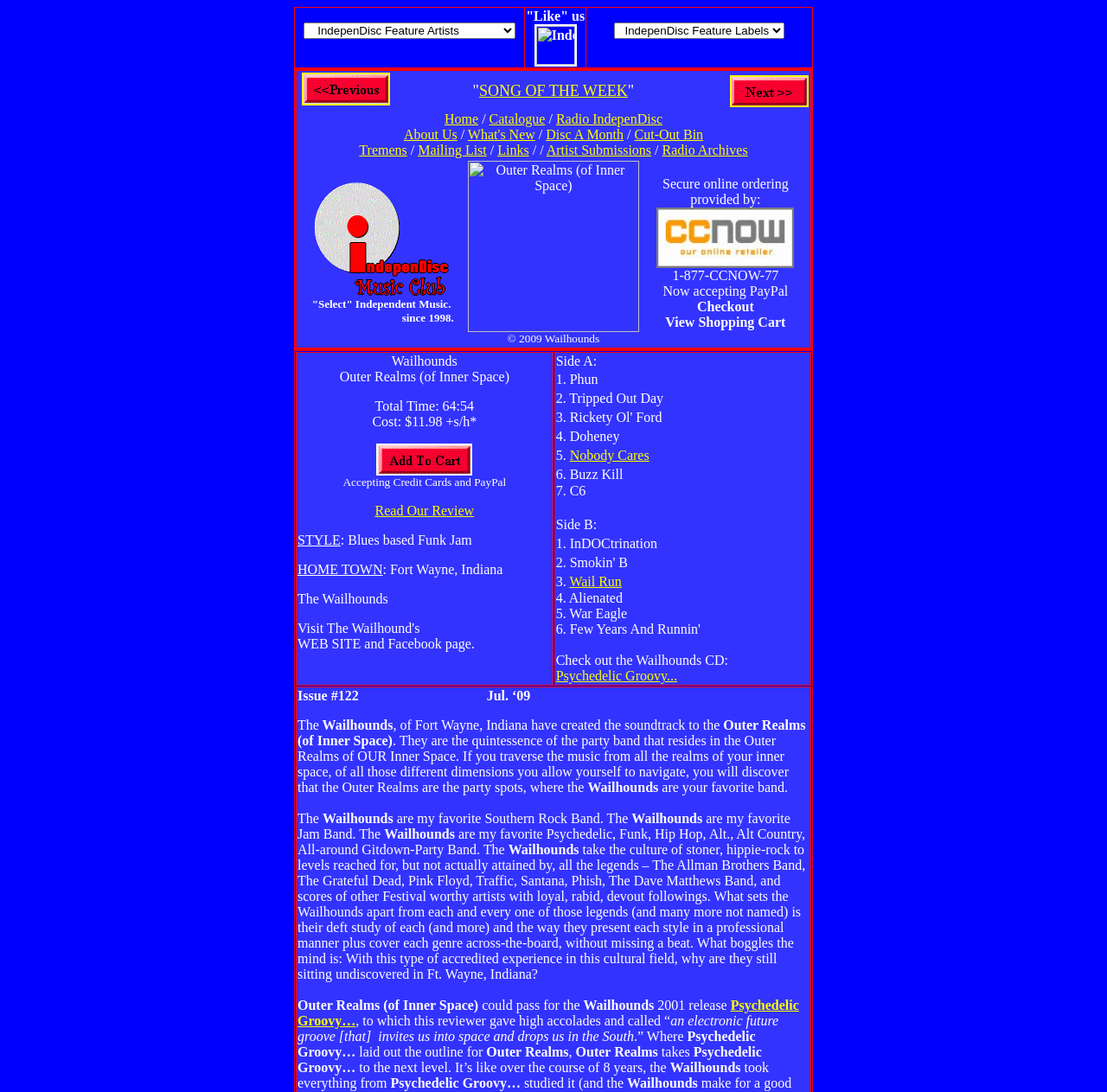Can you show the bounding box coordinates of the region to click on to complete the task described in the instruction: "Order the Wailhounds CD"?

[0.34, 0.406, 0.427, 0.435]